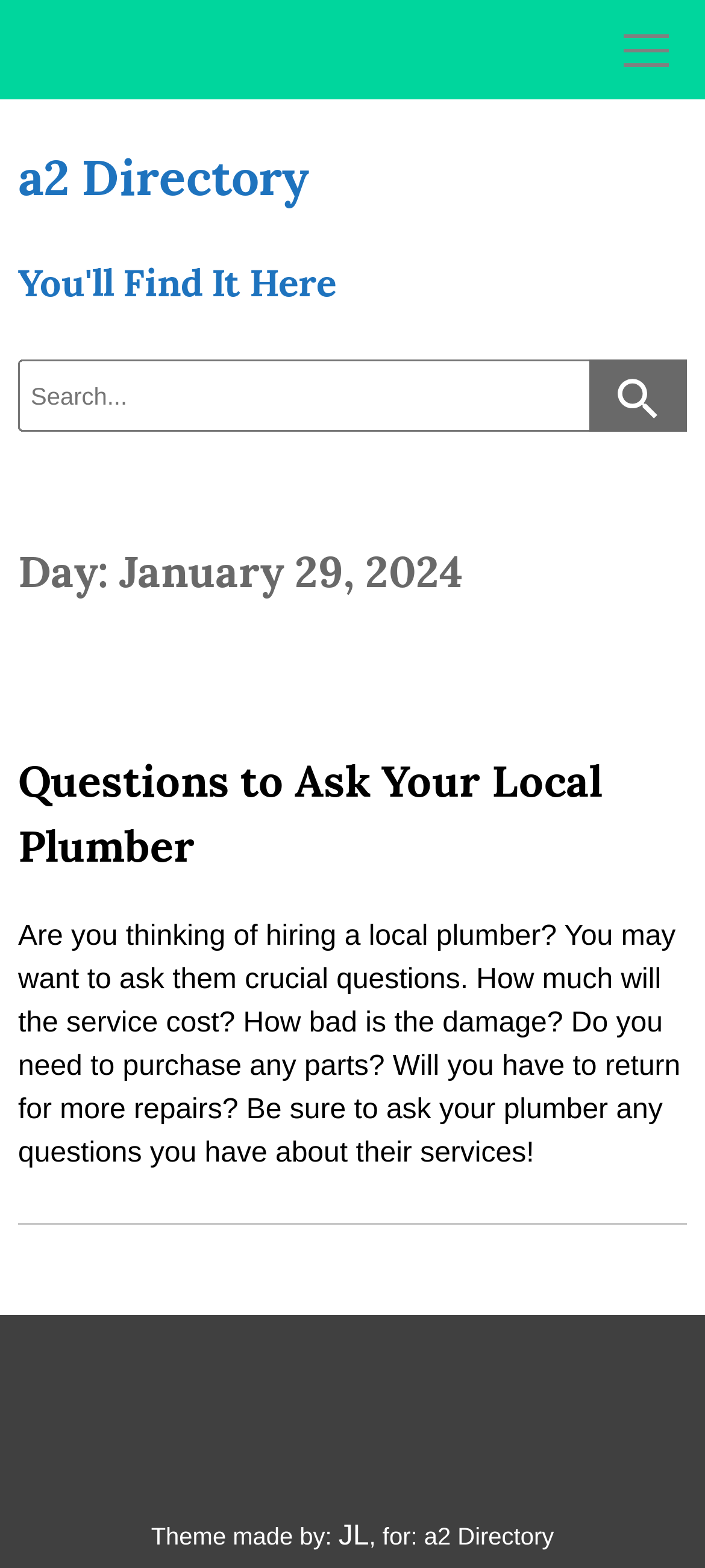What is the title of the article on the webpage?
Look at the image and answer the question using a single word or phrase.

Questions to Ask Your Local Plumber